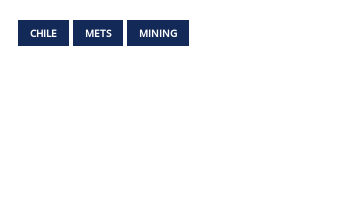What is the style of the buttons on the webpage?
Answer the question with as much detail as possible.

The caption describes the buttons as being 'styled uniformly, reflecting a professional appearance that aligns with the content themes'. This suggests that the buttons have a consistent design and a professional look that matches the overall theme of the webpage.